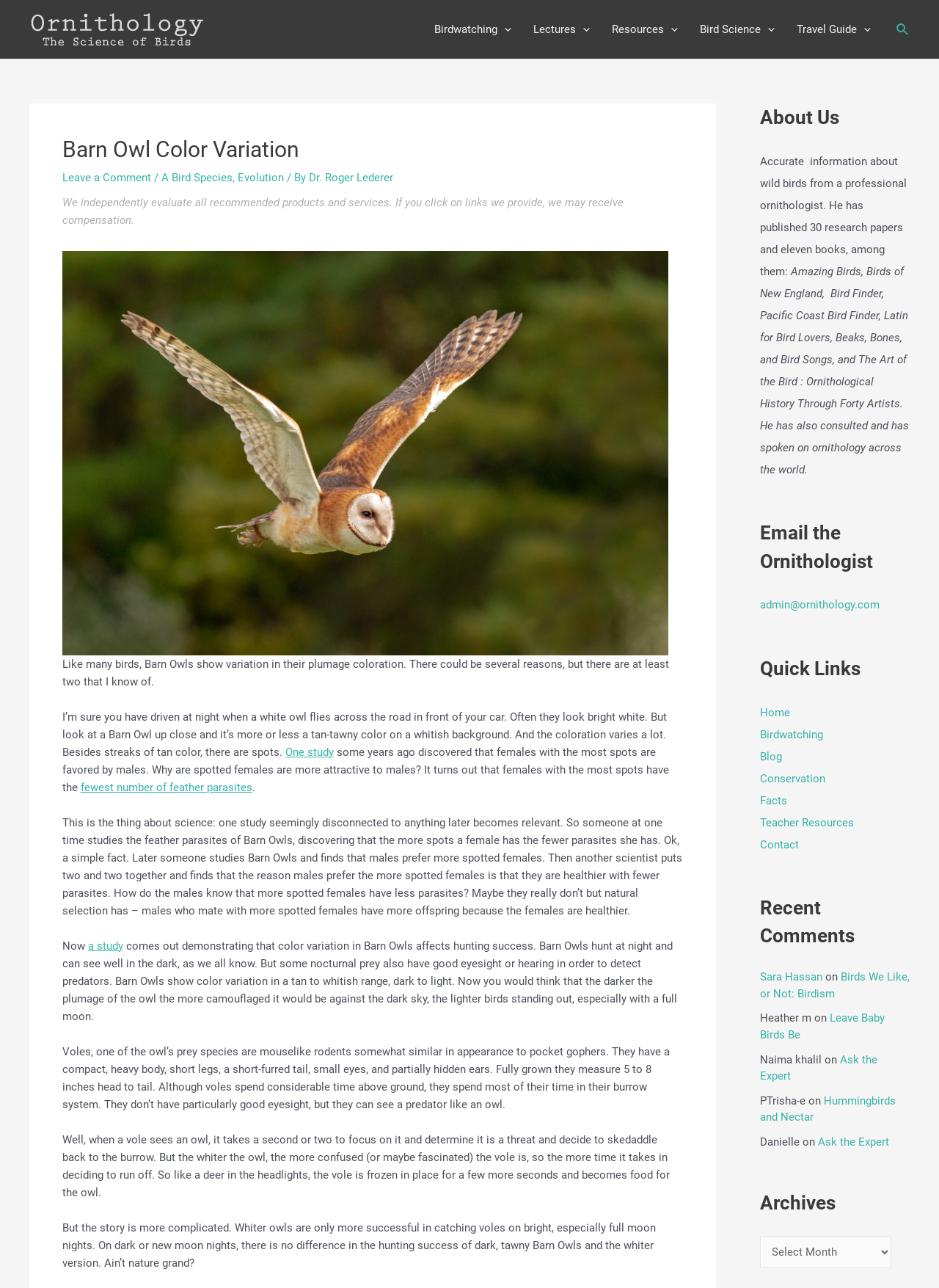Give a short answer to this question using one word or a phrase:
What is the color of the owl mentioned in the article?

tan-tawny